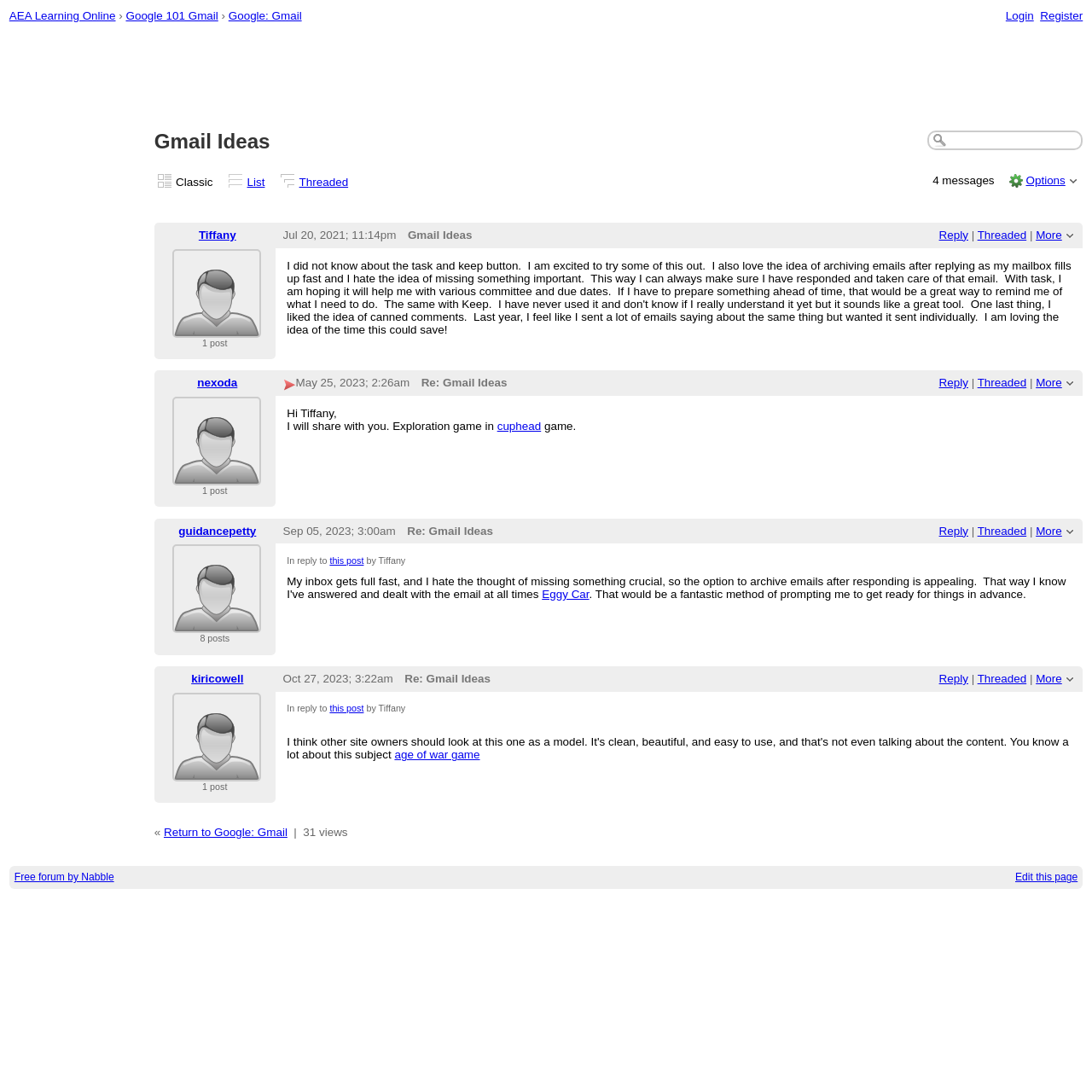From the screenshot, find the bounding box of the UI element matching this description: "title="View profile of kiricowell"". Supply the bounding box coordinates in the form [left, top, right, bottom], each a float between 0 and 1.

[0.158, 0.7, 0.239, 0.712]